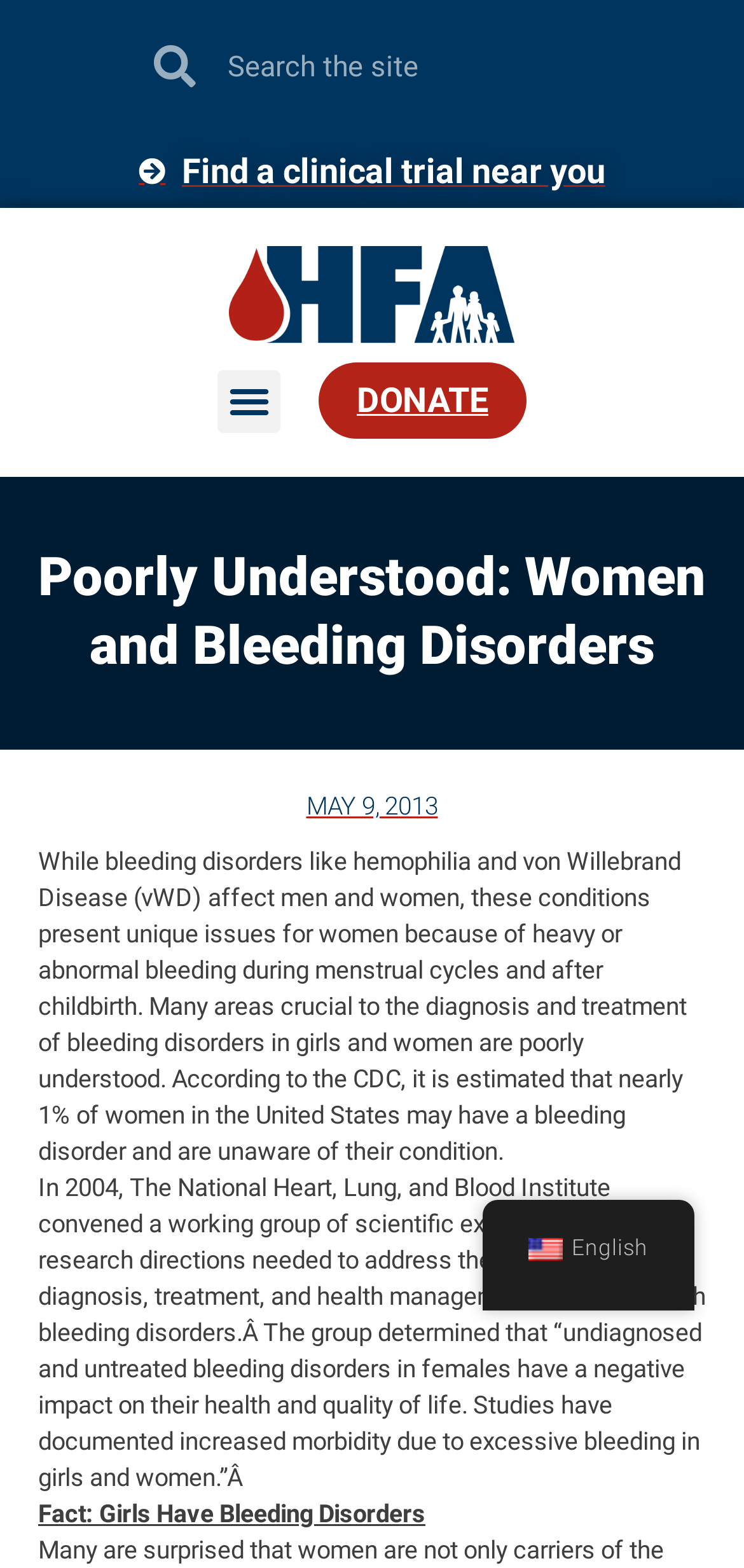Identify the bounding box coordinates of the region I need to click to complete this instruction: "Search for a topic".

[0.164, 0.012, 0.836, 0.073]